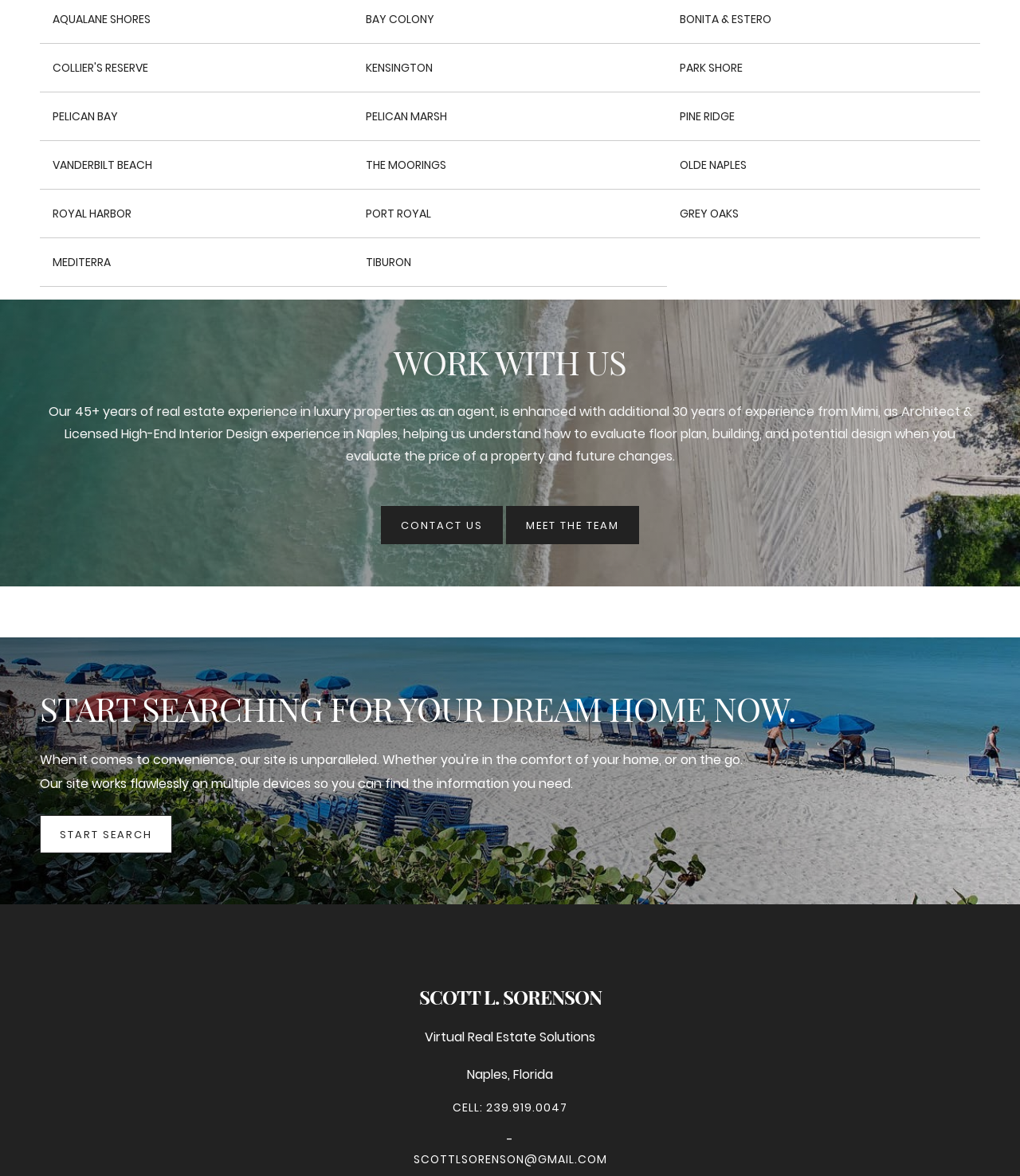Determine the coordinates of the bounding box for the clickable area needed to execute this instruction: "Call Scott L. Sorensen at CELL: 239.919.0047".

[0.039, 0.935, 0.961, 0.949]